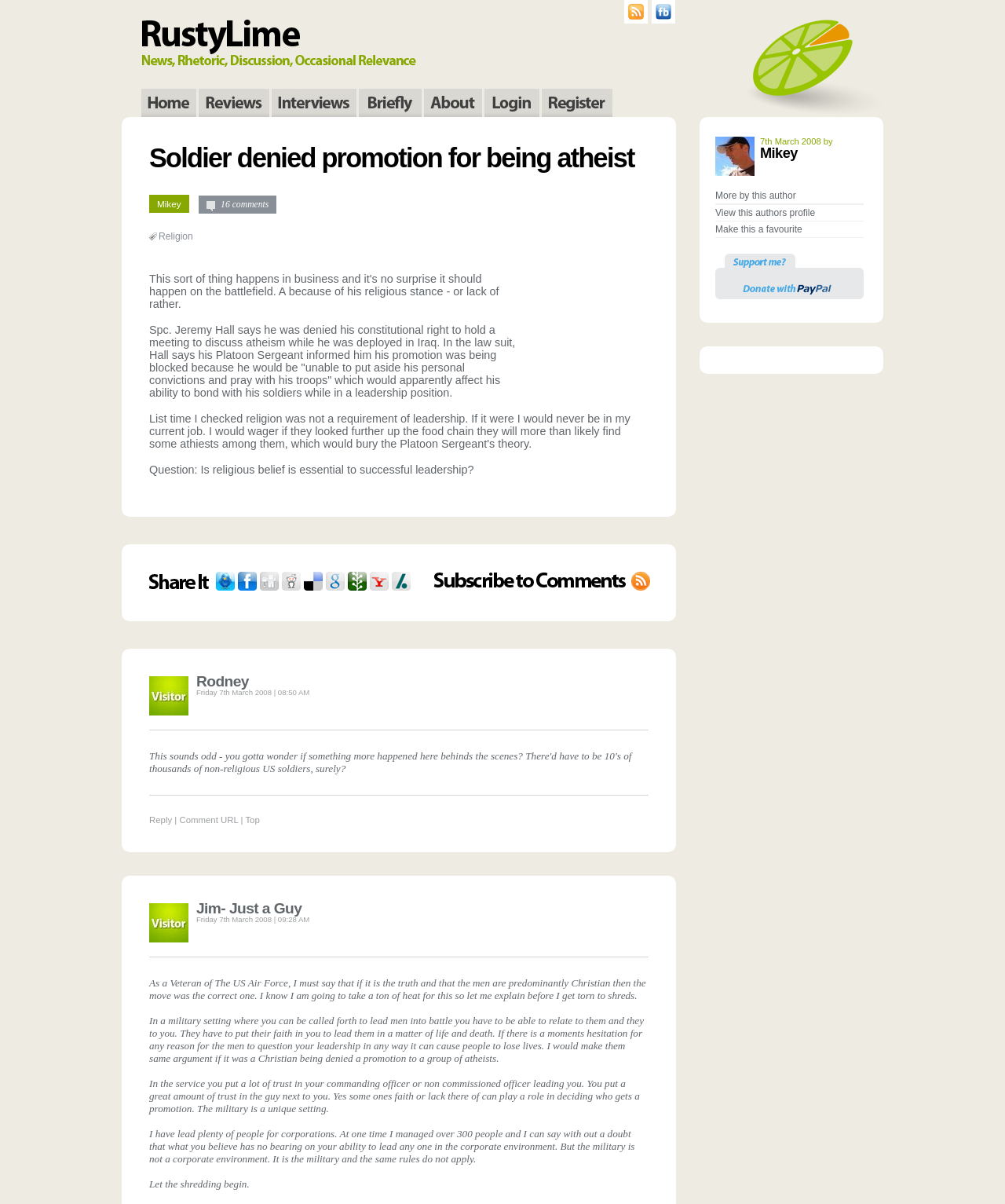Using the description: "Make this a favourite", identify the bounding box of the corresponding UI element in the screenshot.

[0.712, 0.184, 0.859, 0.197]